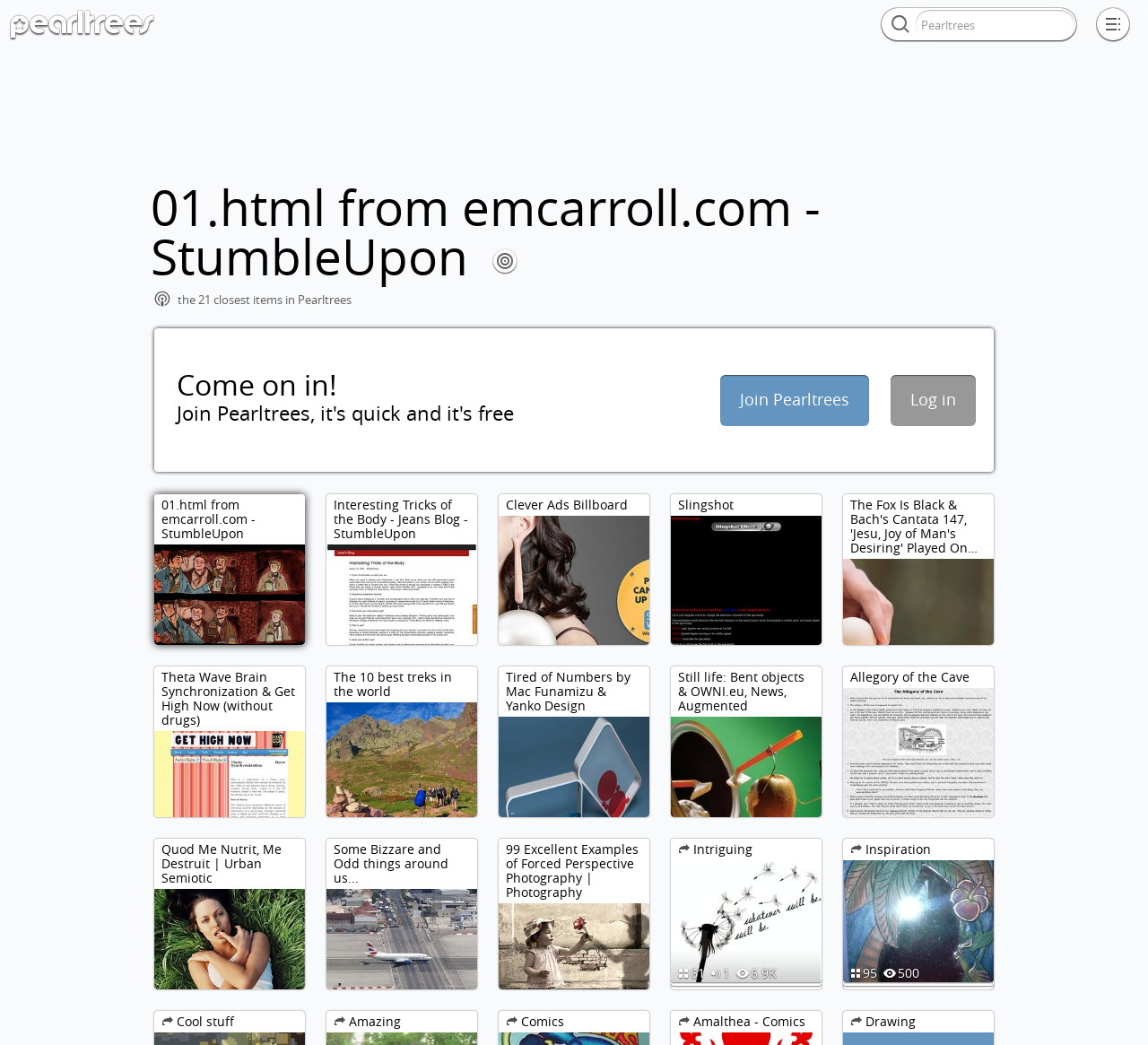What is the name of the blog that posted 'Interesting Tricks of the Body'?
Please respond to the question with a detailed and thorough explanation.

The name of the blog can be found by looking at the text next to '01.html from emcarroll.com - StumbleUpon', which says 'Interesting Tricks of the Body - Jeans Blog - StumbleUpon', indicating that the blog is called 'Jeans Blog'.